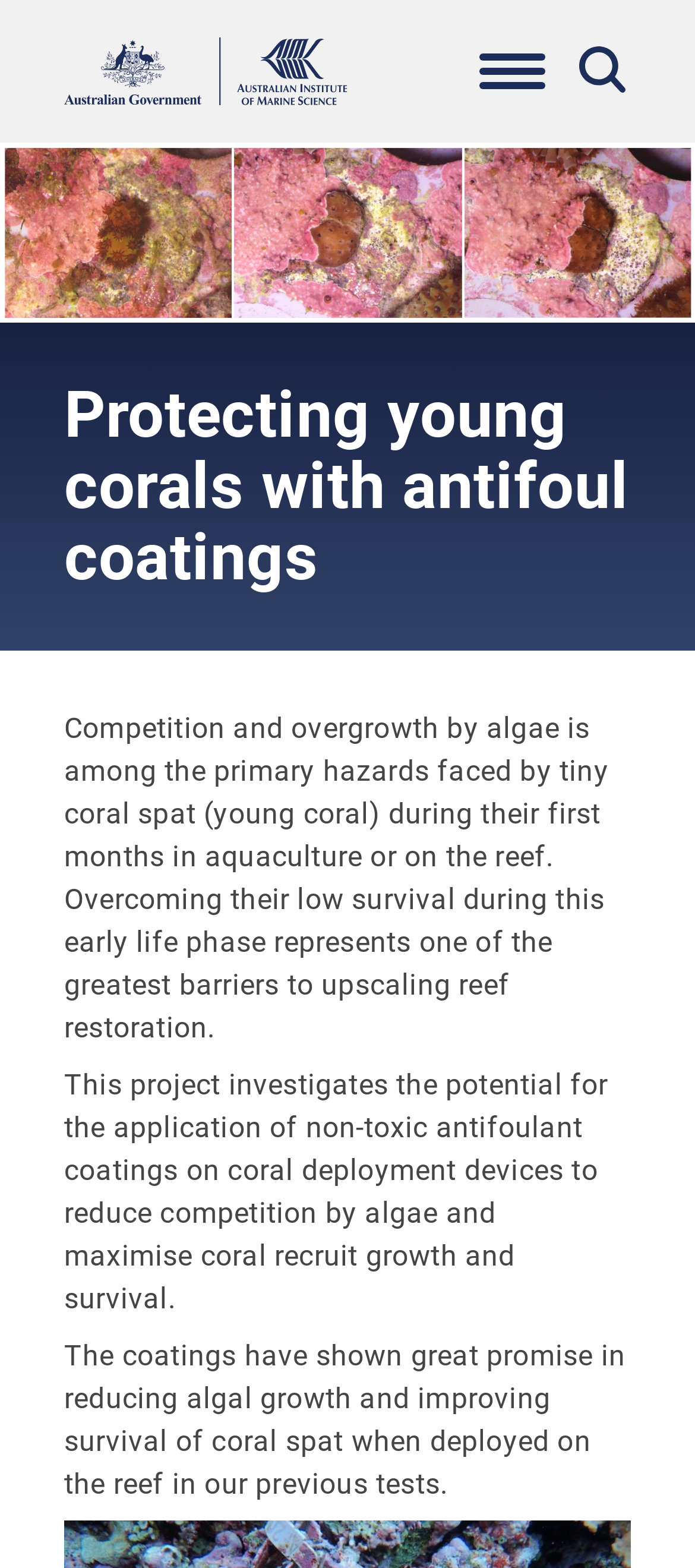Based on the image, give a detailed response to the question: What is the primary hazard faced by young coral?

According to the webpage, competition and overgrowth by algae is among the primary hazards faced by tiny coral spat during their first months in aquaculture or on the reef.